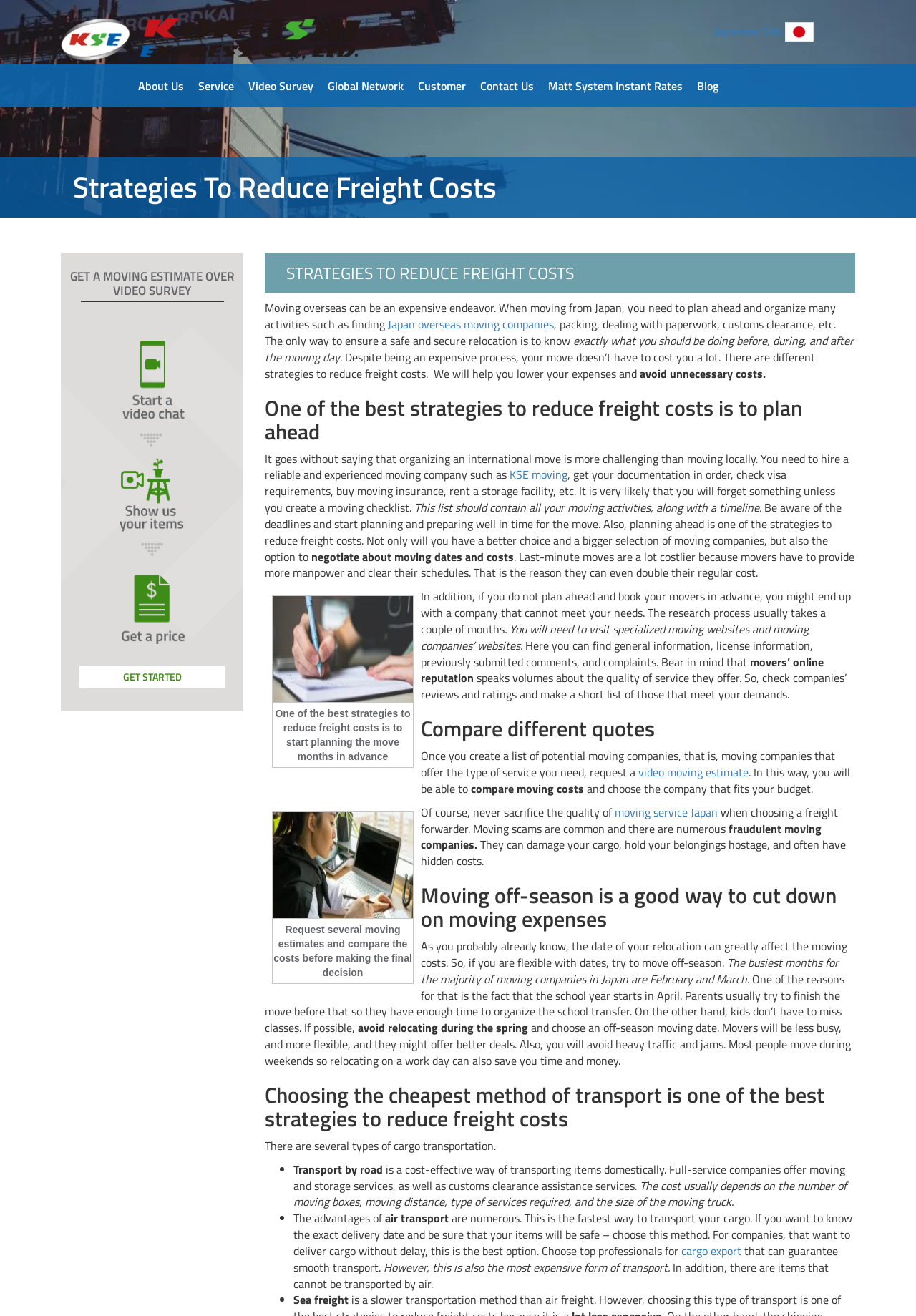What is the purpose of requesting a video moving estimate?
Based on the visual content, answer with a single word or a brief phrase.

To compare moving costs